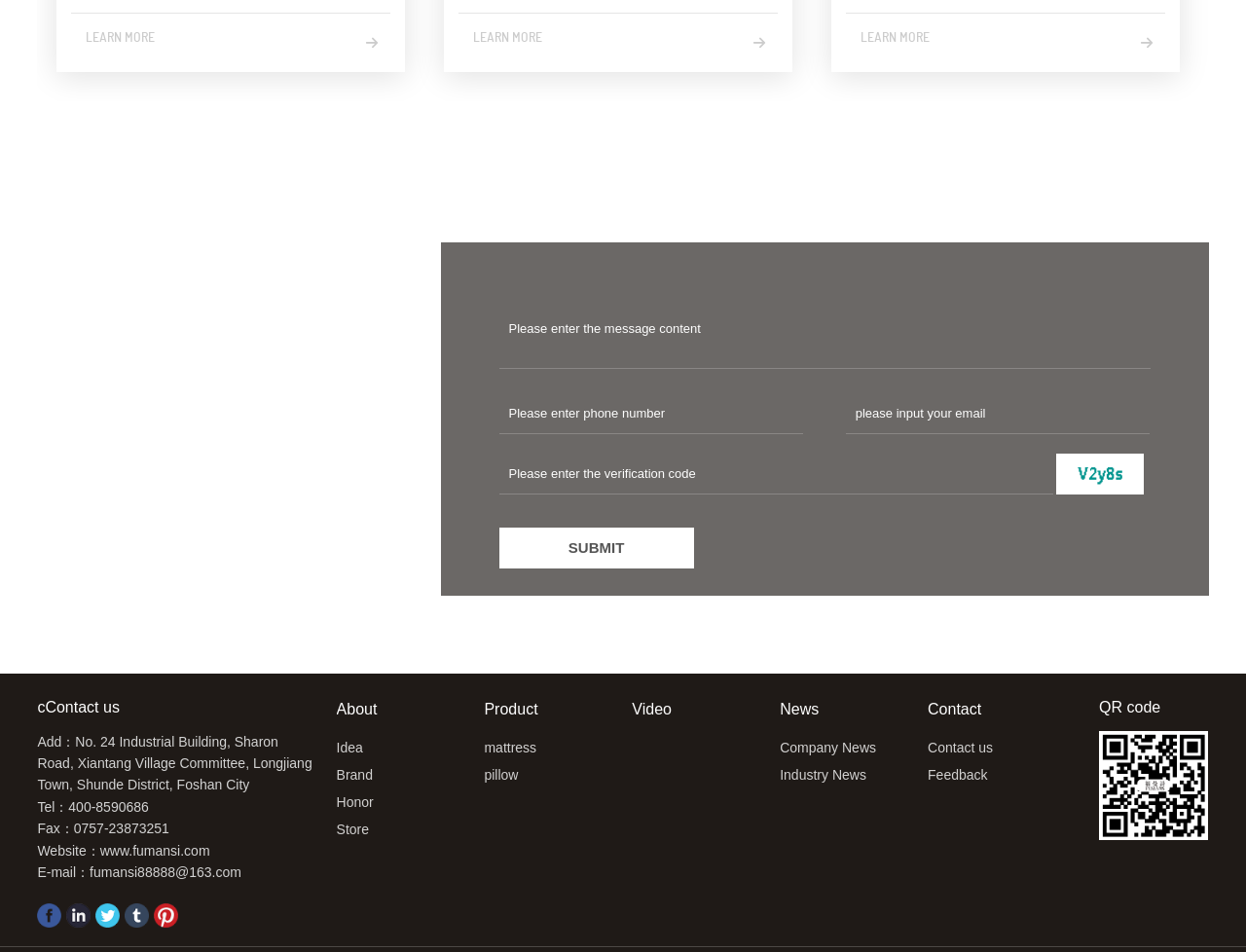Answer succinctly with a single word or phrase:
What is the company's contact phone number?

400-8590686